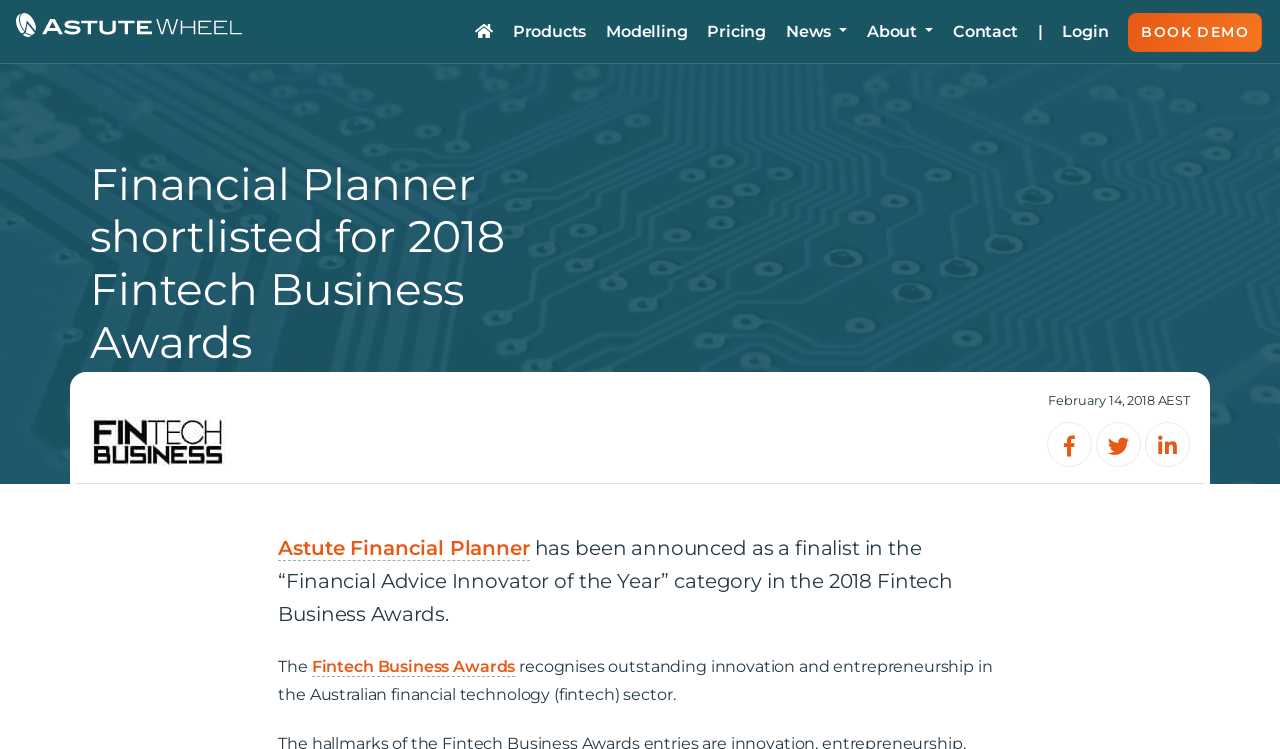Determine the heading of the webpage and extract its text content.

Financial Planner shortlisted for 2018 Fintech Business Awards